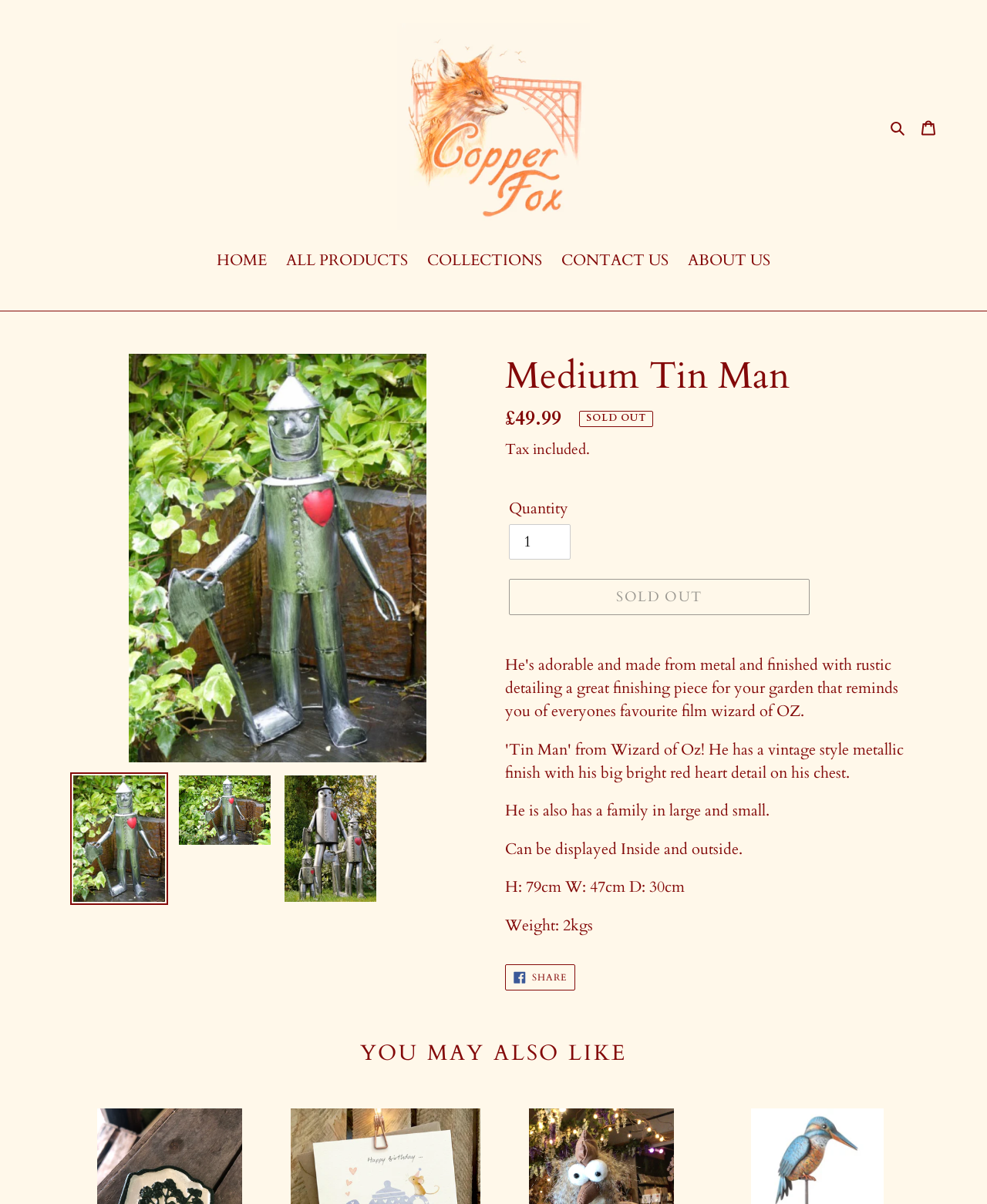Please specify the bounding box coordinates of the clickable region necessary for completing the following instruction: "Click the 'FOXX' link". The coordinates must consist of four float numbers between 0 and 1, i.e., [left, top, right, bottom].

[0.402, 0.019, 0.598, 0.191]